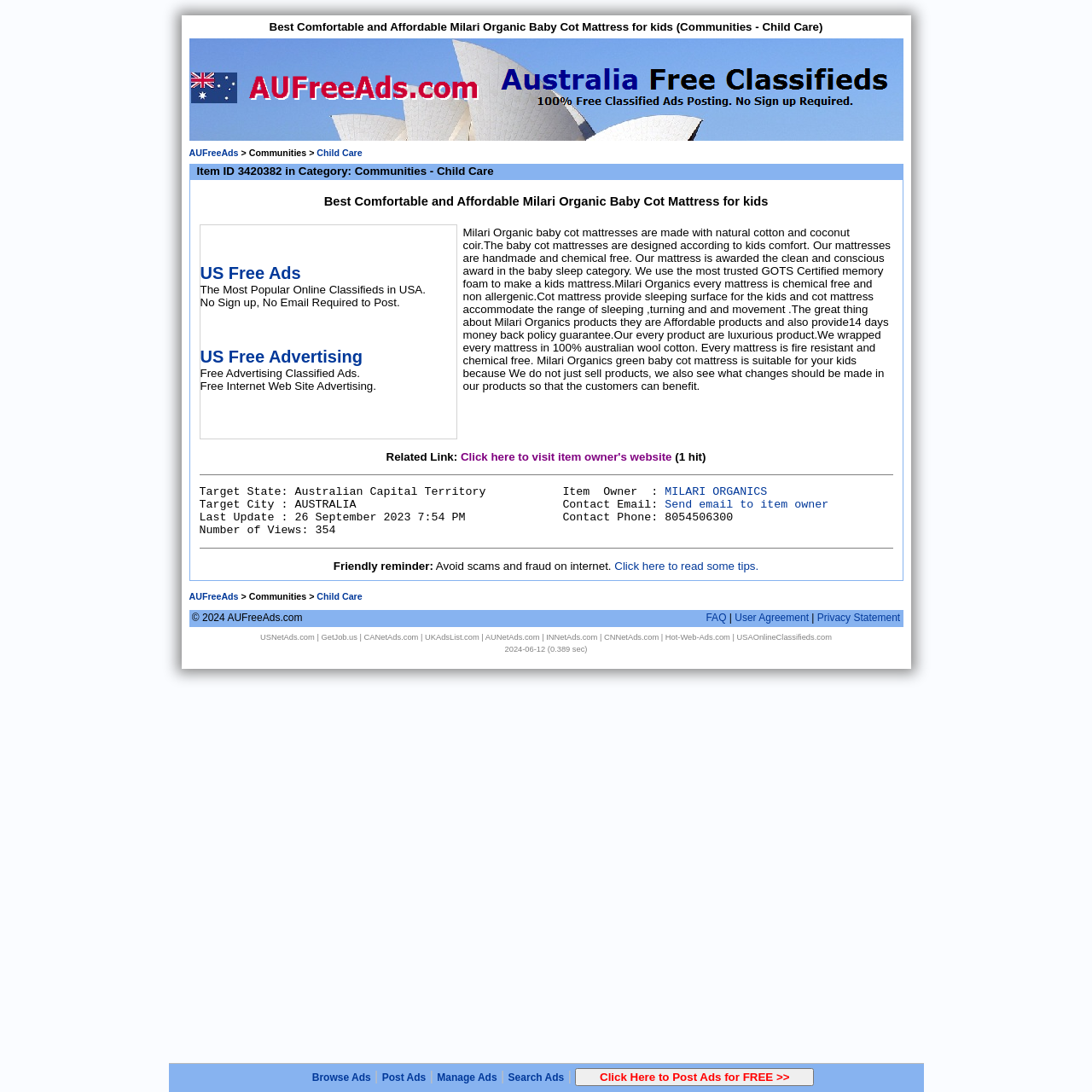Indicate the bounding box coordinates of the element that must be clicked to execute the instruction: "Read the description of Milari Organic baby cot mattress". The coordinates should be given as four float numbers between 0 and 1, i.e., [left, top, right, bottom].

[0.18, 0.193, 0.82, 0.41]